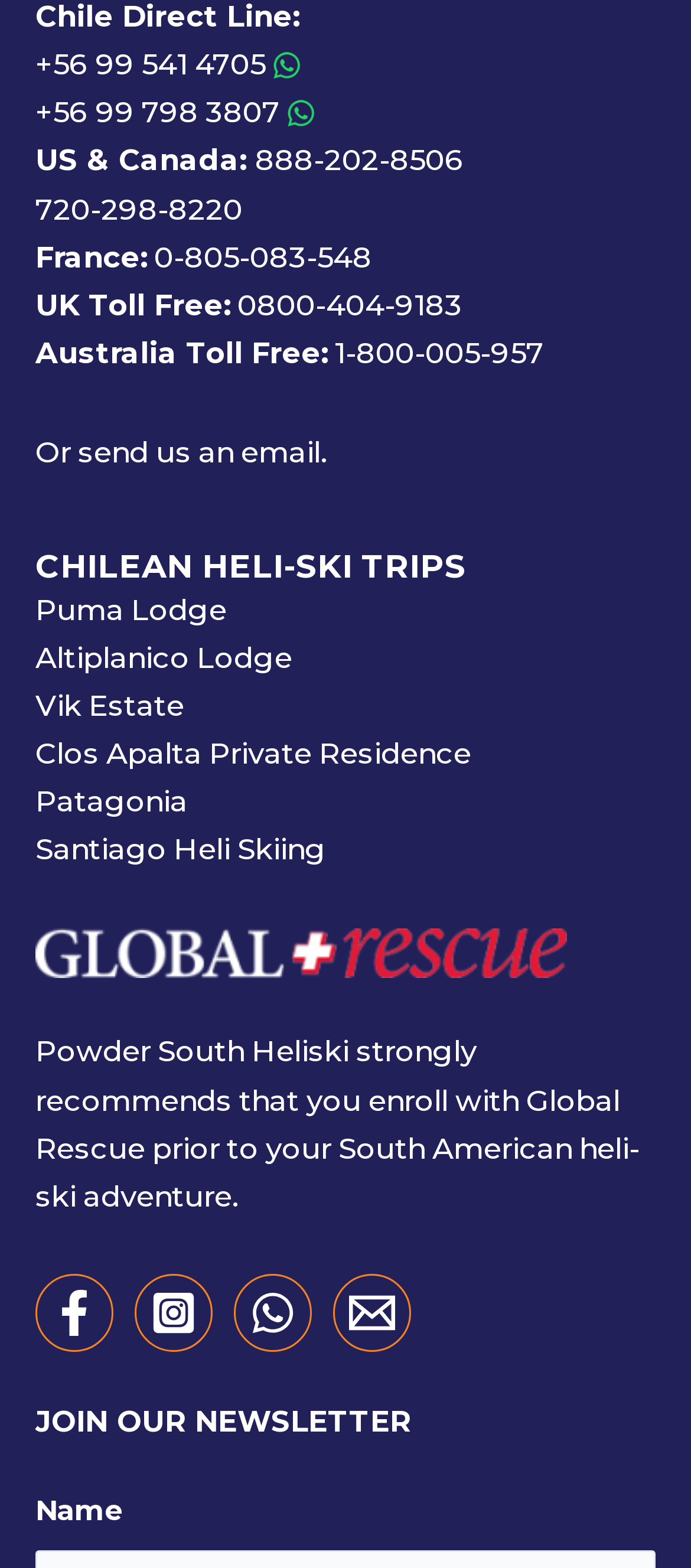How many navigation links are there in the footer?
Based on the screenshot, provide a one-word or short-phrase response.

7